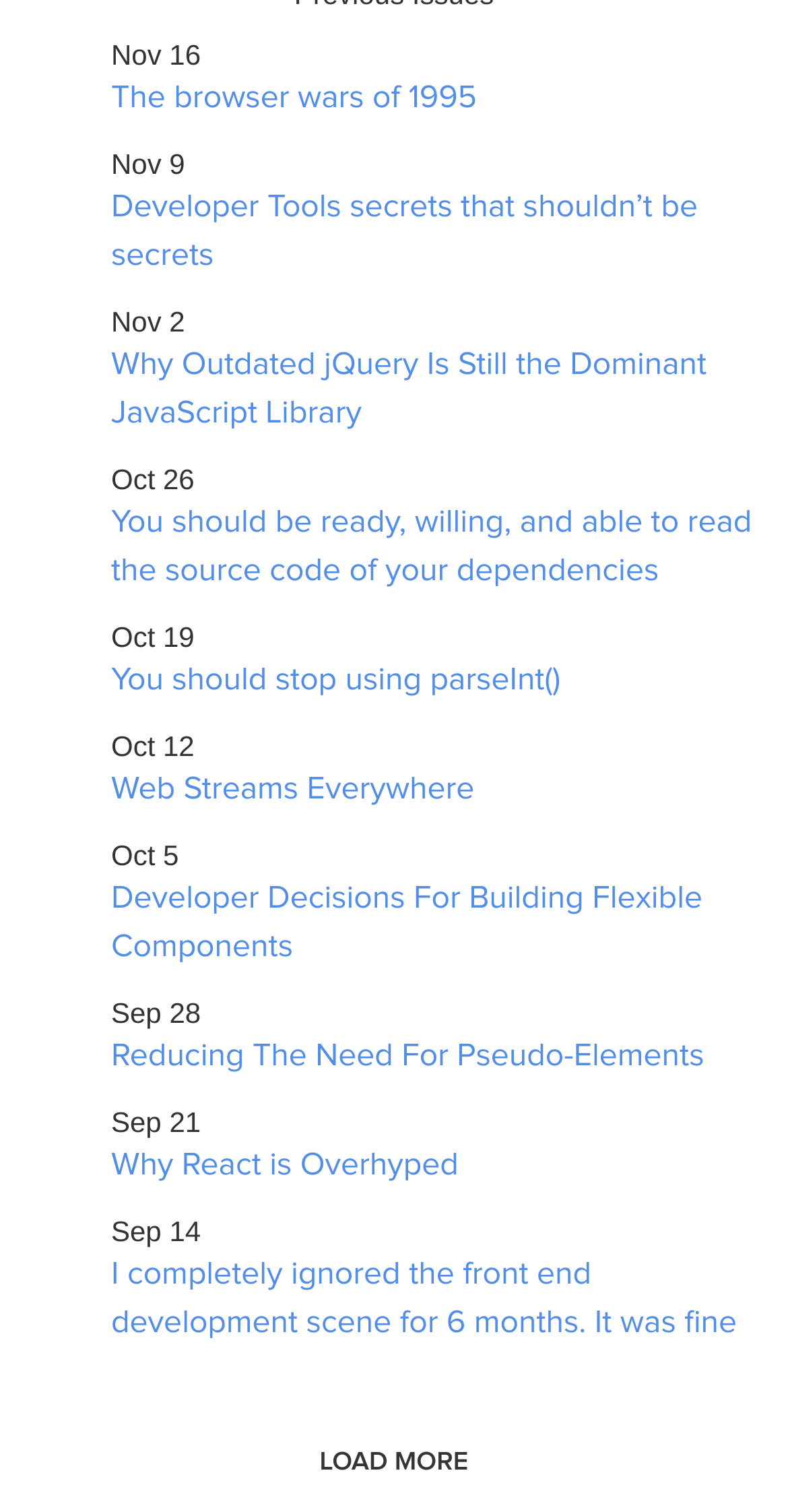Is there a 'Load More' button on this page?
Give a thorough and detailed response to the question.

I scanned the page and found a link with the text 'LOAD MORE' at the bottom, which suggests that there are more articles to load.